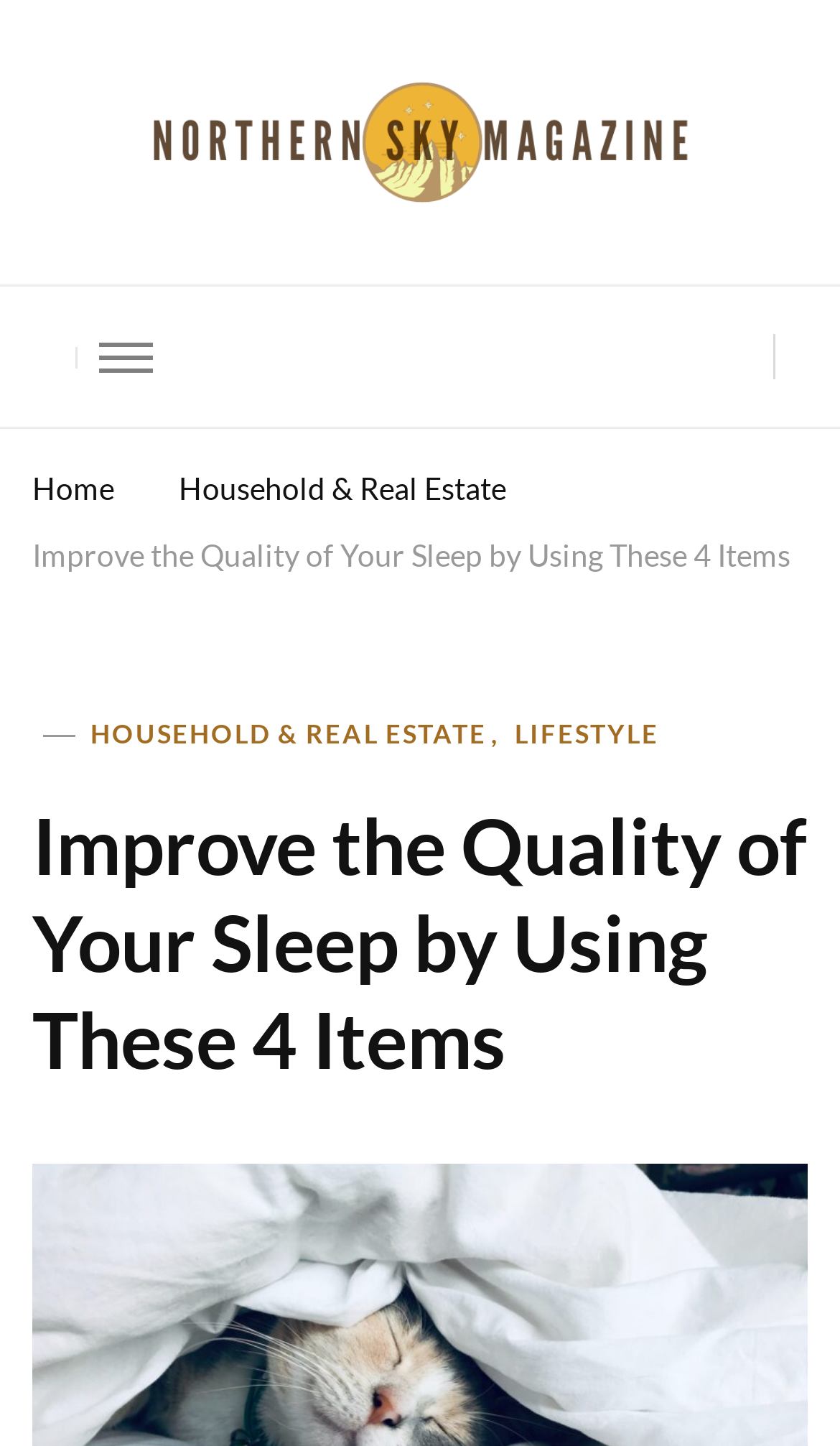What is the name of the magazine? Based on the screenshot, please respond with a single word or phrase.

Northern Sky Magazine